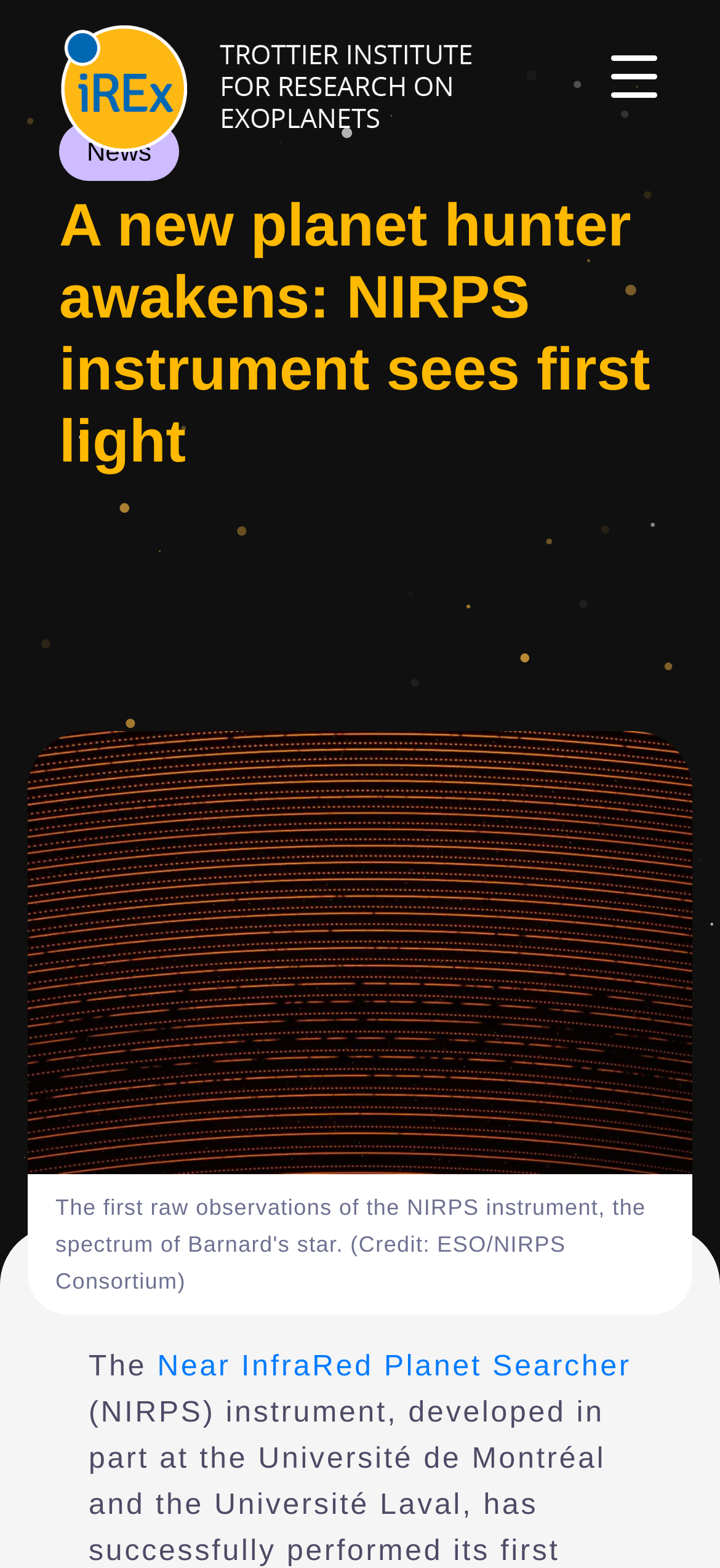From the screenshot, find the bounding box of the UI element matching this description: "News". Supply the bounding box coordinates in the form [left, top, right, bottom], each a float between 0 and 1.

[0.082, 0.077, 0.249, 0.115]